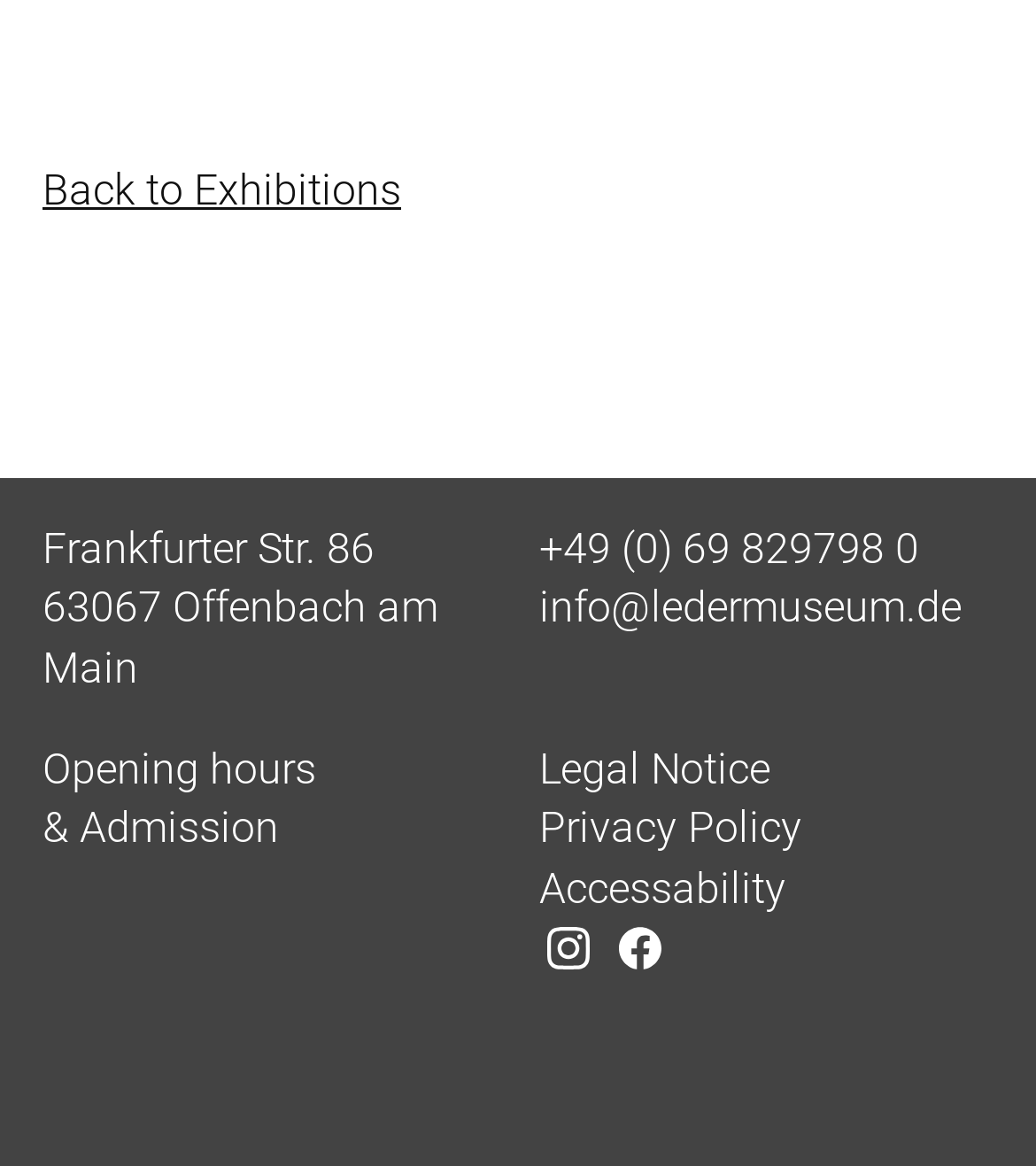Bounding box coordinates are specified in the format (top-left x, top-left y, bottom-right x, bottom-right y). All values are floating point numbers bounded between 0 and 1. Please provide the bounding box coordinate of the region this sentence describes: Upcoming Events

None